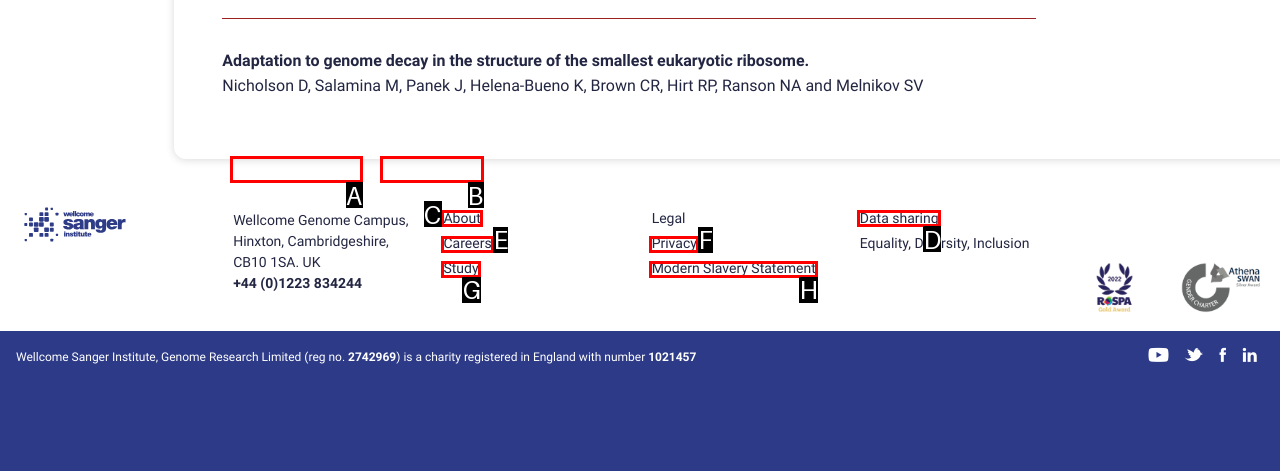Tell me which one HTML element best matches the description: Data sharing Answer with the option's letter from the given choices directly.

D